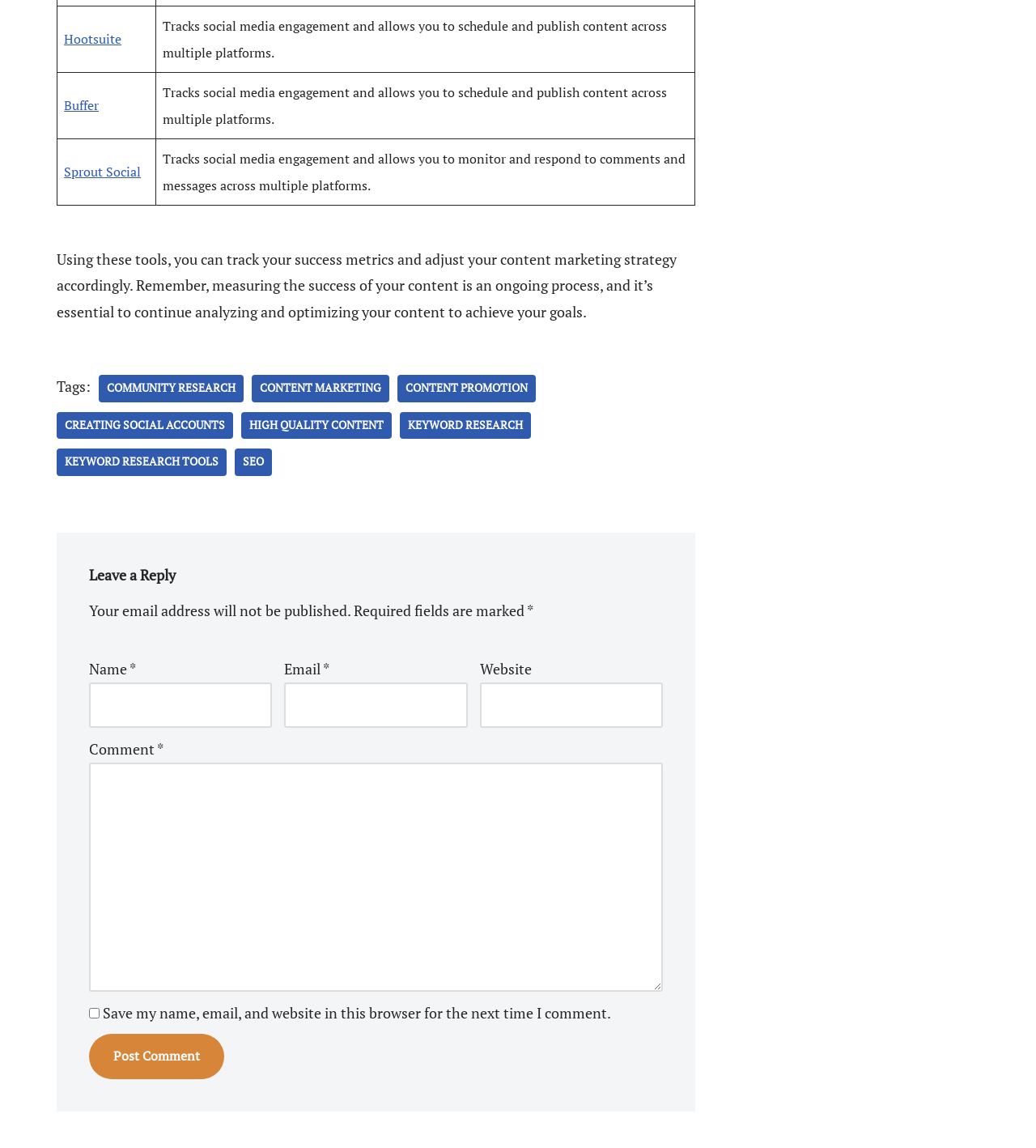Extract the bounding box coordinates for the UI element described by the text: "keyword research". The coordinates should be in the form of [left, top, right, bottom] with values between 0 and 1.

[0.386, 0.359, 0.512, 0.382]